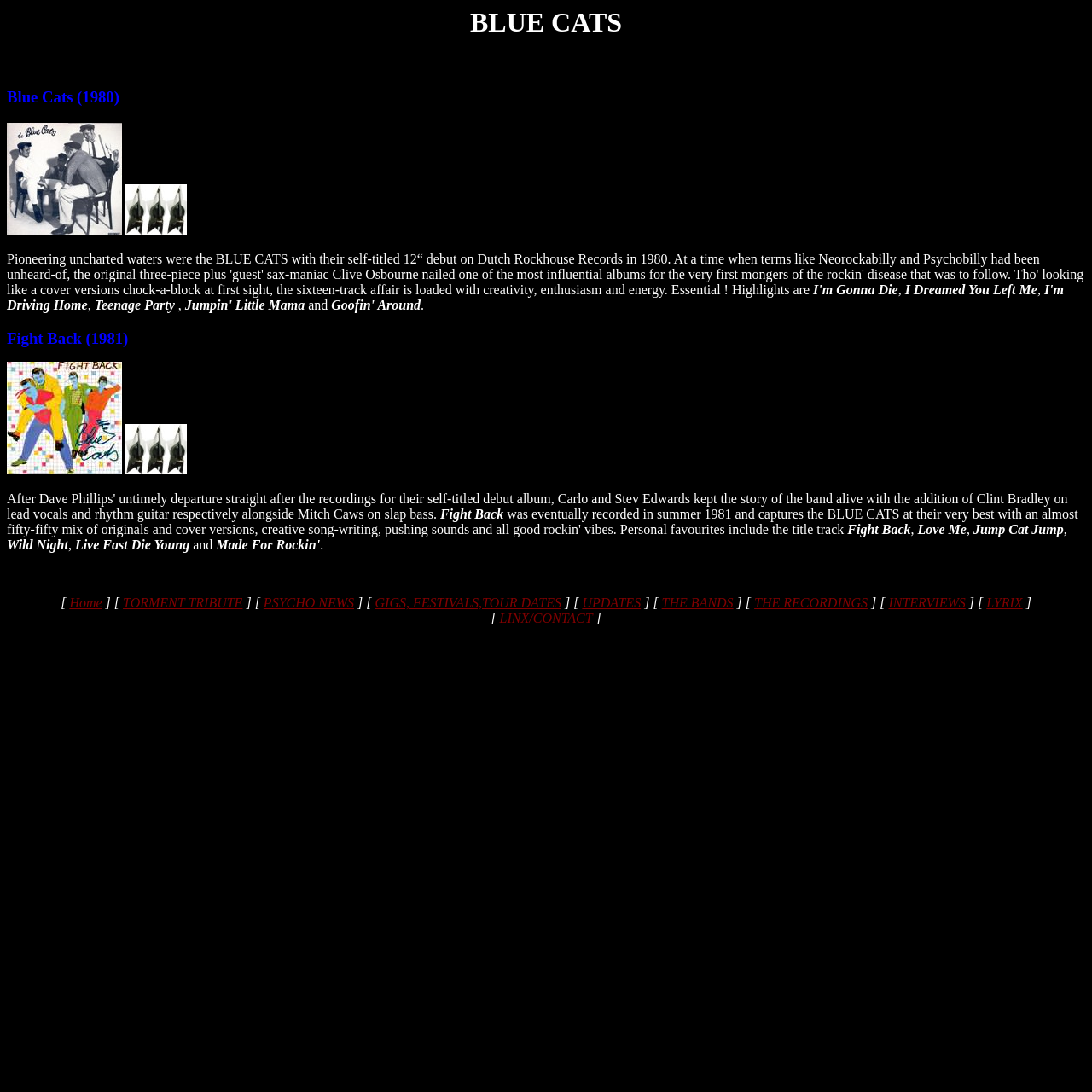Show the bounding box coordinates of the element that should be clicked to complete the task: "Contact through 'LINX/CONTACT'".

[0.458, 0.559, 0.542, 0.572]